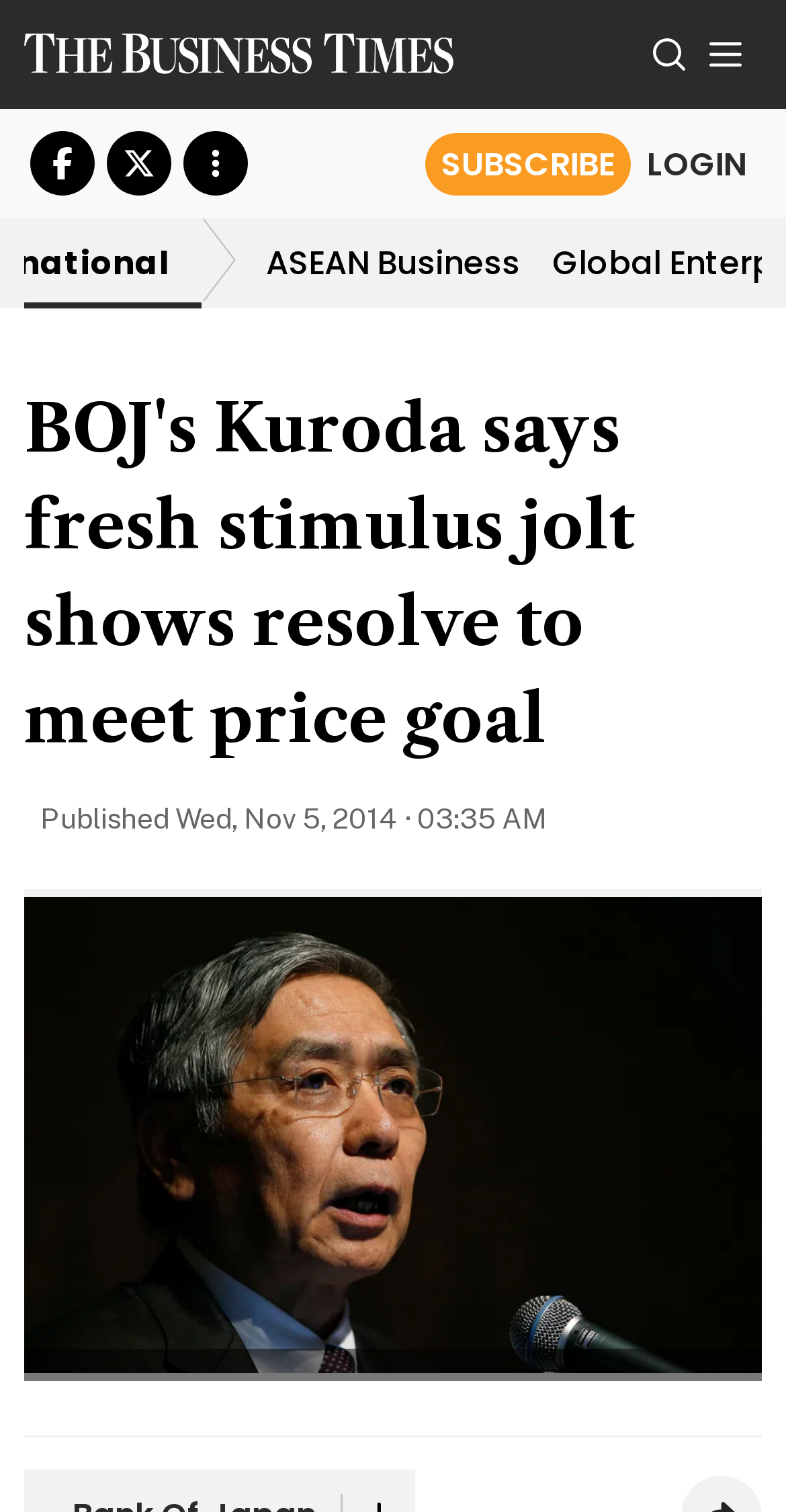Could you highlight the region that needs to be clicked to execute the instruction: "Subscribe"?

[0.541, 0.087, 0.803, 0.129]